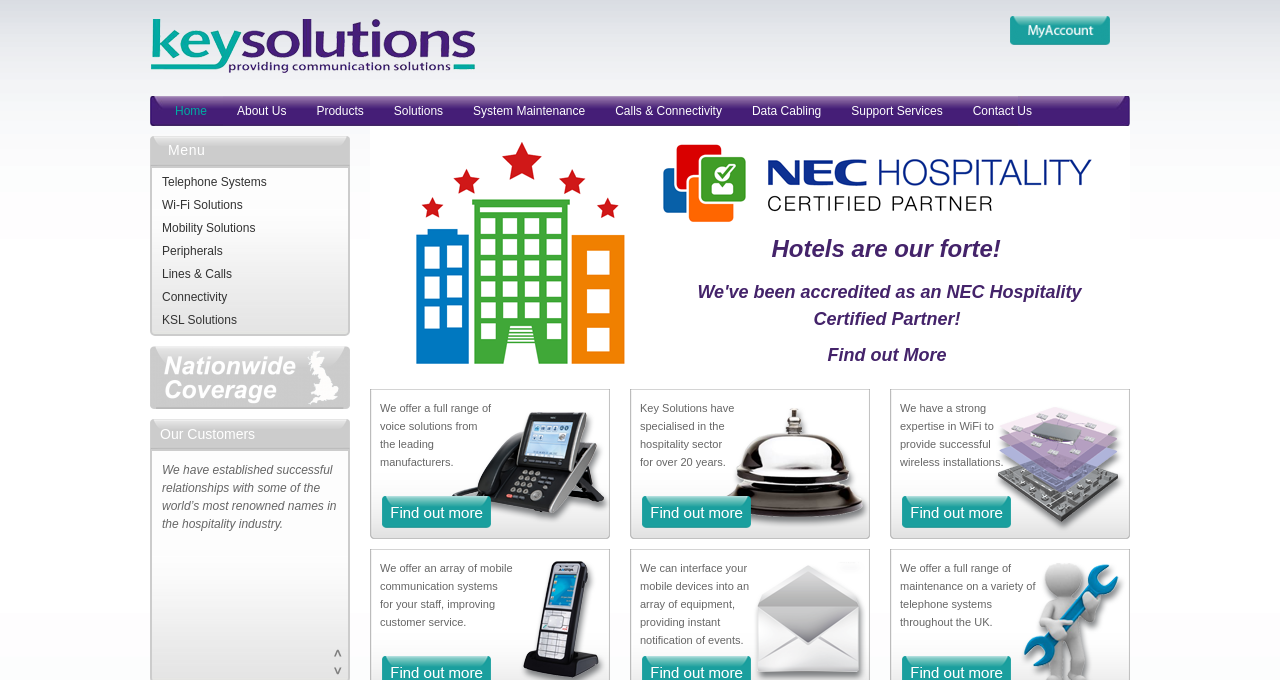What is the purpose of Key Solutions' mobile communication systems?
Carefully examine the image and provide a detailed answer to the question.

According to the webpage, Key Solutions offers mobile communication systems for staff, which improves customer service. This can be inferred from the link 'We offer an array of mobile communication systems for your staff, improving customer service'.